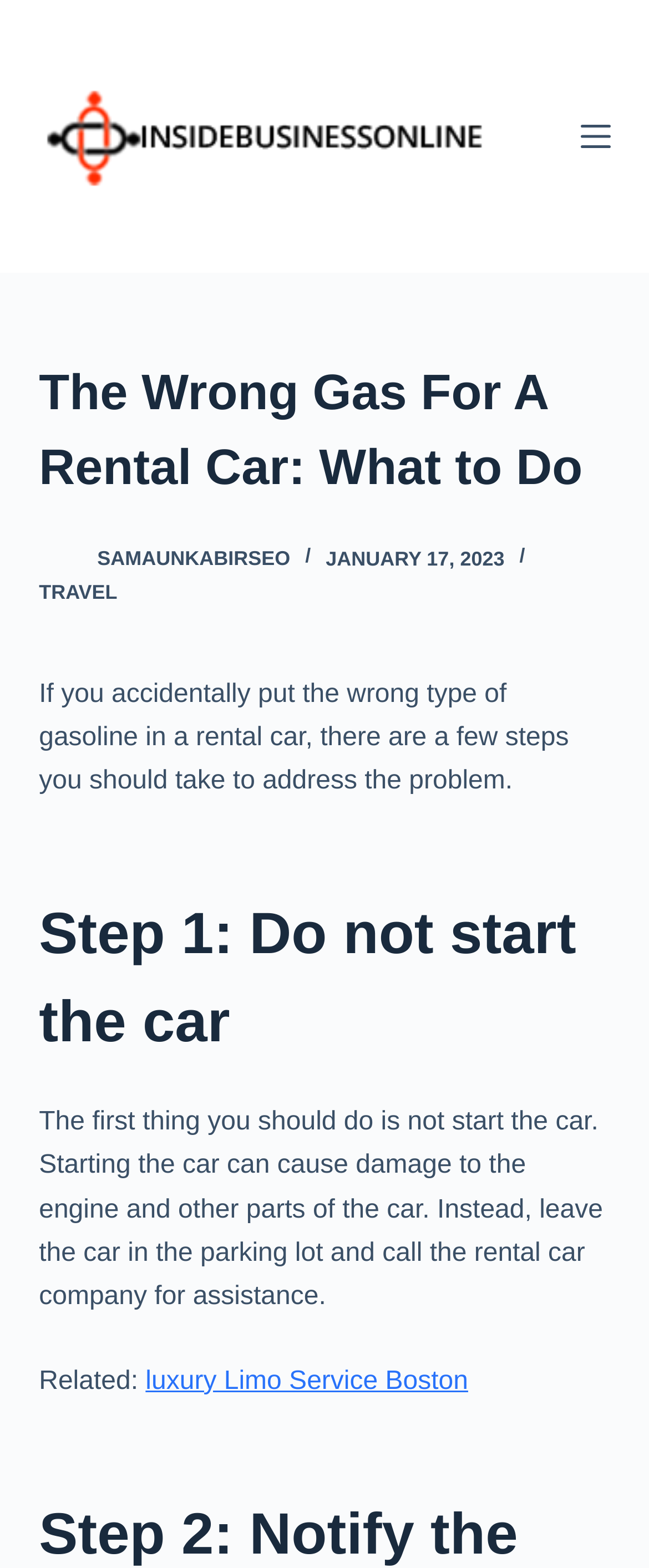Where should you leave the car if you put wrong gasoline in it?
Carefully analyze the image and provide a thorough answer to the question.

The webpage instructs to leave the car in the parking lot and call the rental car company for assistance if you put the wrong type of gasoline in a rental car.